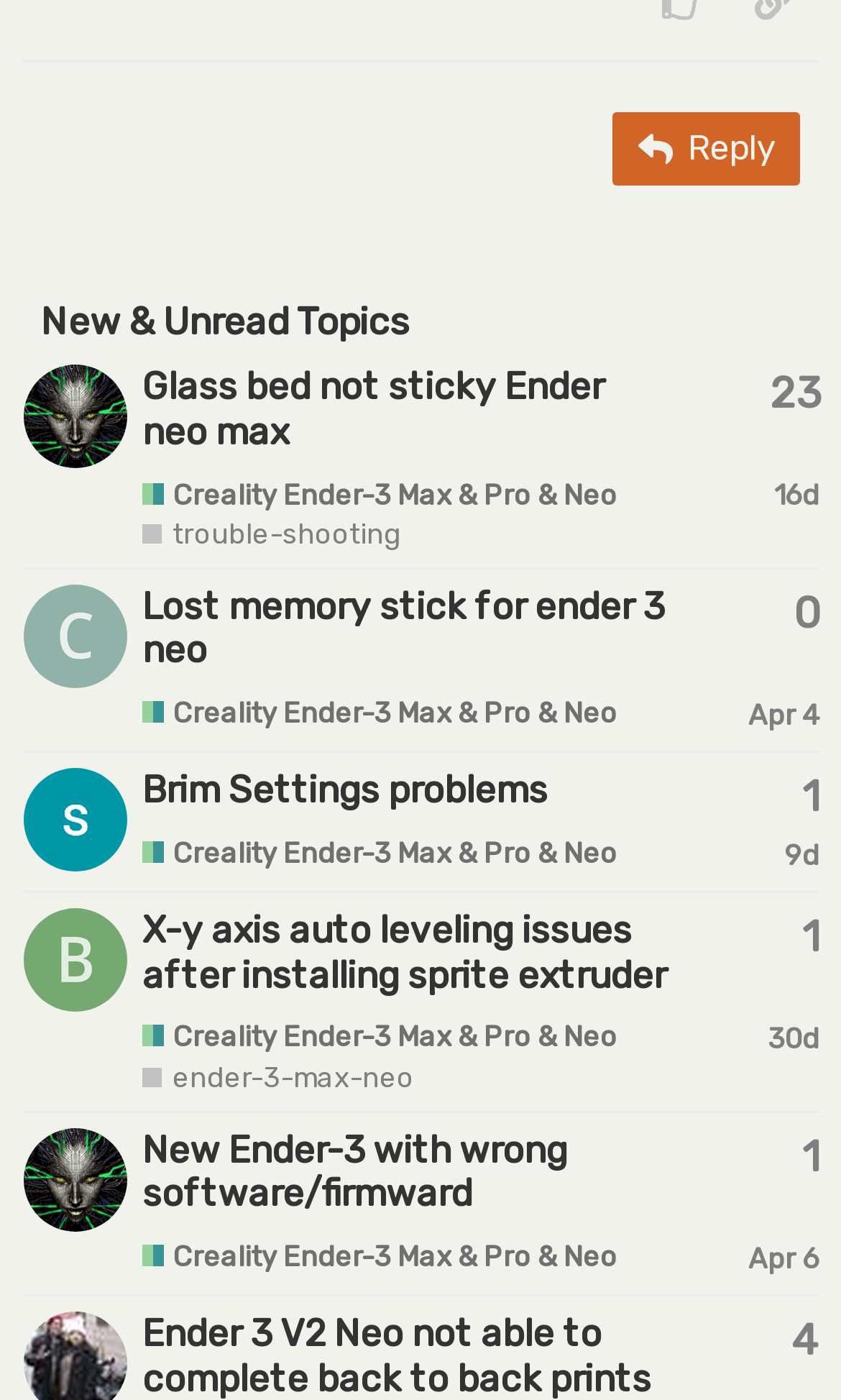Please identify the bounding box coordinates of the clickable region that I should interact with to perform the following instruction: "View the topic 'Lost memory stick for ender 3 neo'". The coordinates should be expressed as four float numbers between 0 and 1, i.e., [left, top, right, bottom].

[0.169, 0.417, 0.79, 0.48]